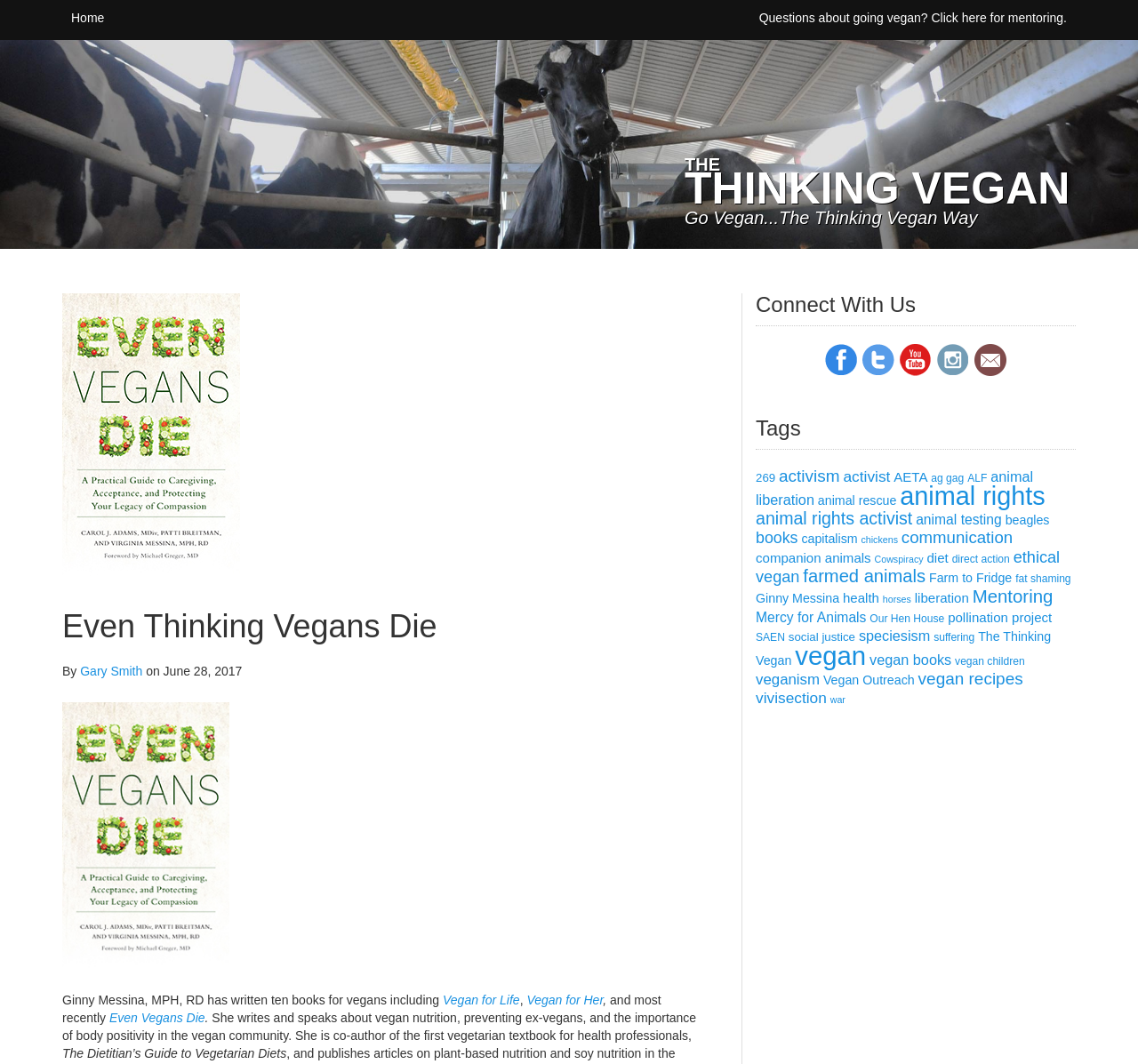Who is the author of the article 'Even Thinking Vegans Die'?
Using the image provided, answer with just one word or phrase.

Gary Smith